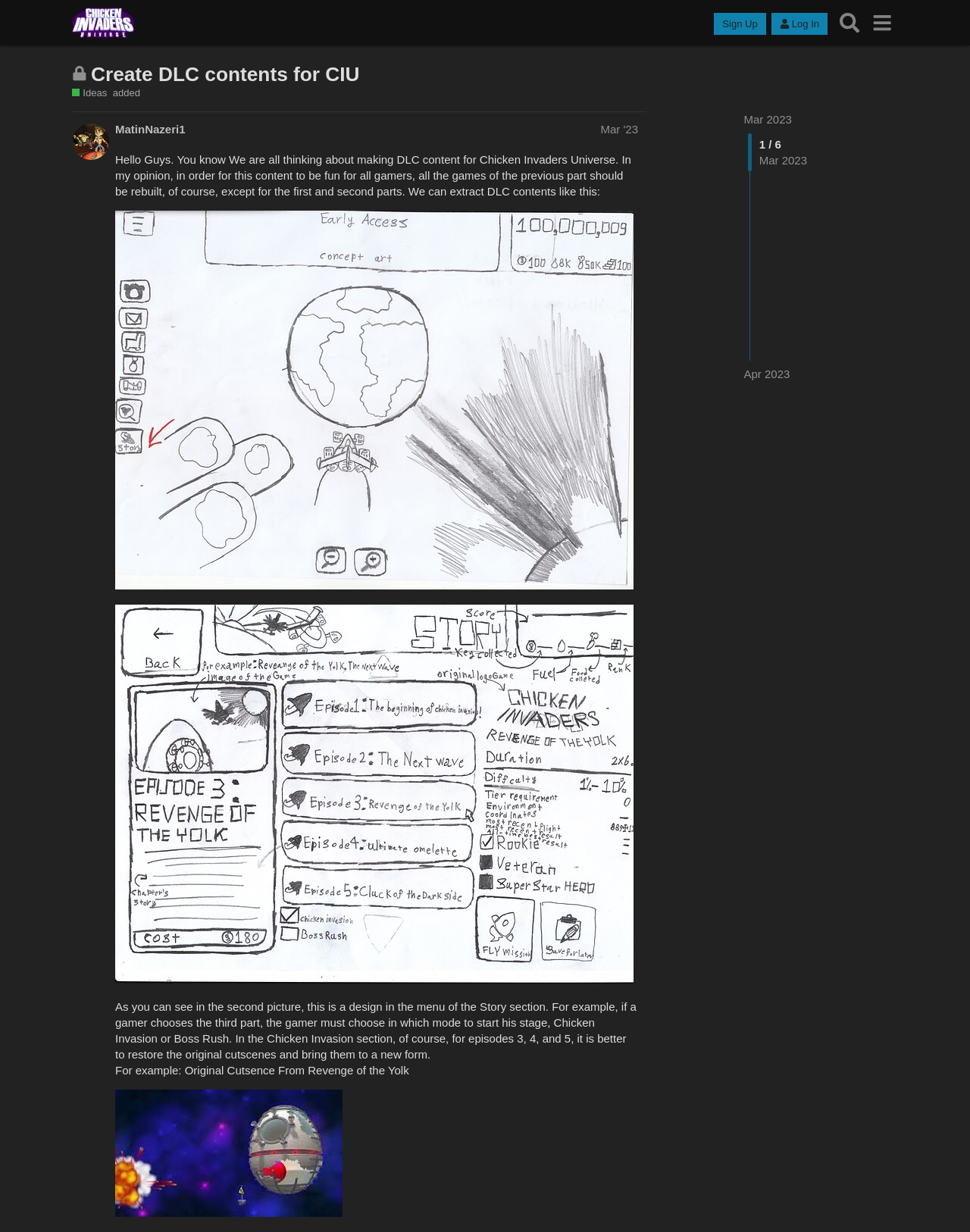Could you indicate the bounding box coordinates of the region to click in order to complete this instruction: "Check the 'Ideas' section".

[0.074, 0.07, 0.11, 0.081]